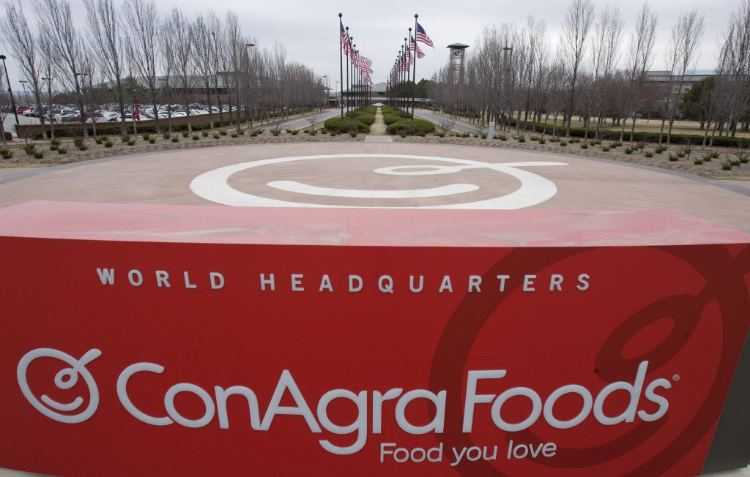Analyze the image and provide a detailed answer to the question: What is the purpose of the flags lining the approach to the headquarters?

In the background of the image, several flags are seen lining the approach to the headquarters, symmetrically framed by neatly trimmed trees that add to the corporate aesthetic, signifying the importance of ConAgra Foods as a leader in the food industry.